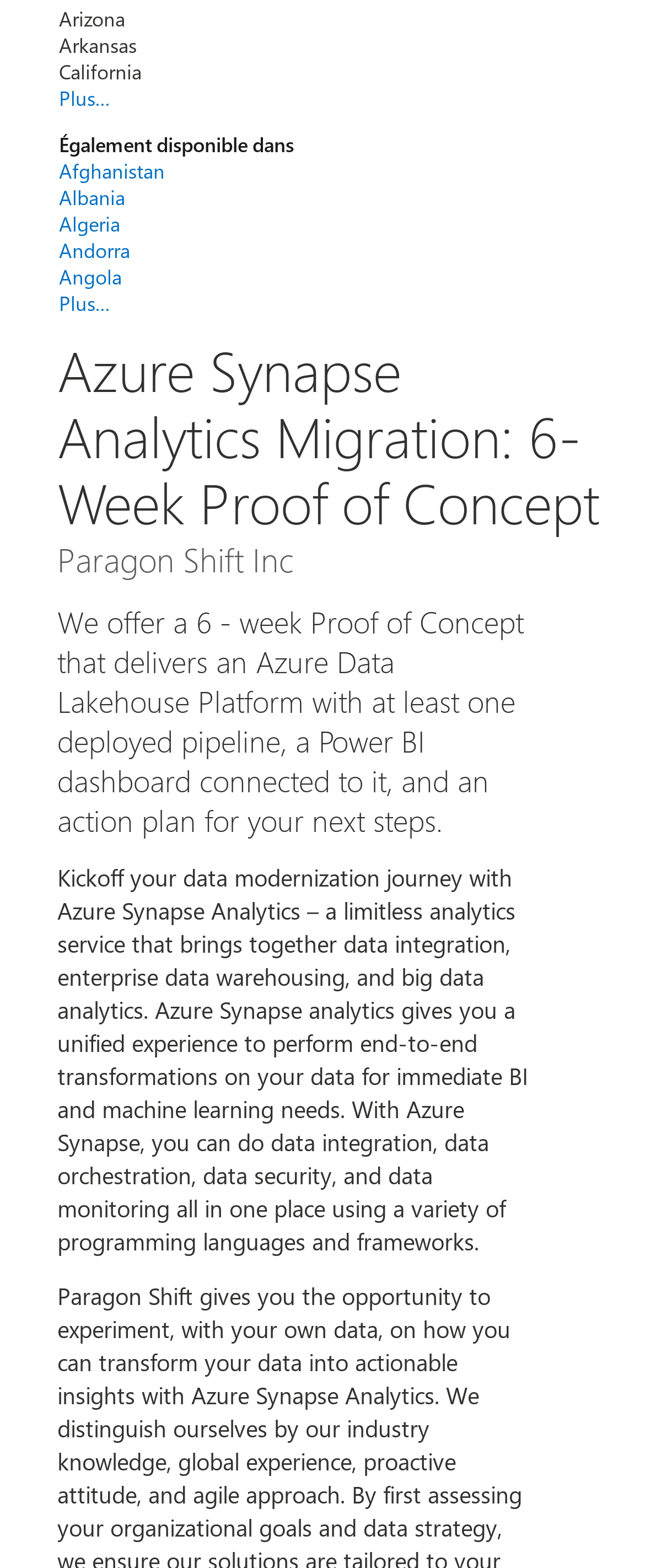Answer this question using a single word or a brief phrase:
Is there a 'Plus...' button?

Yes